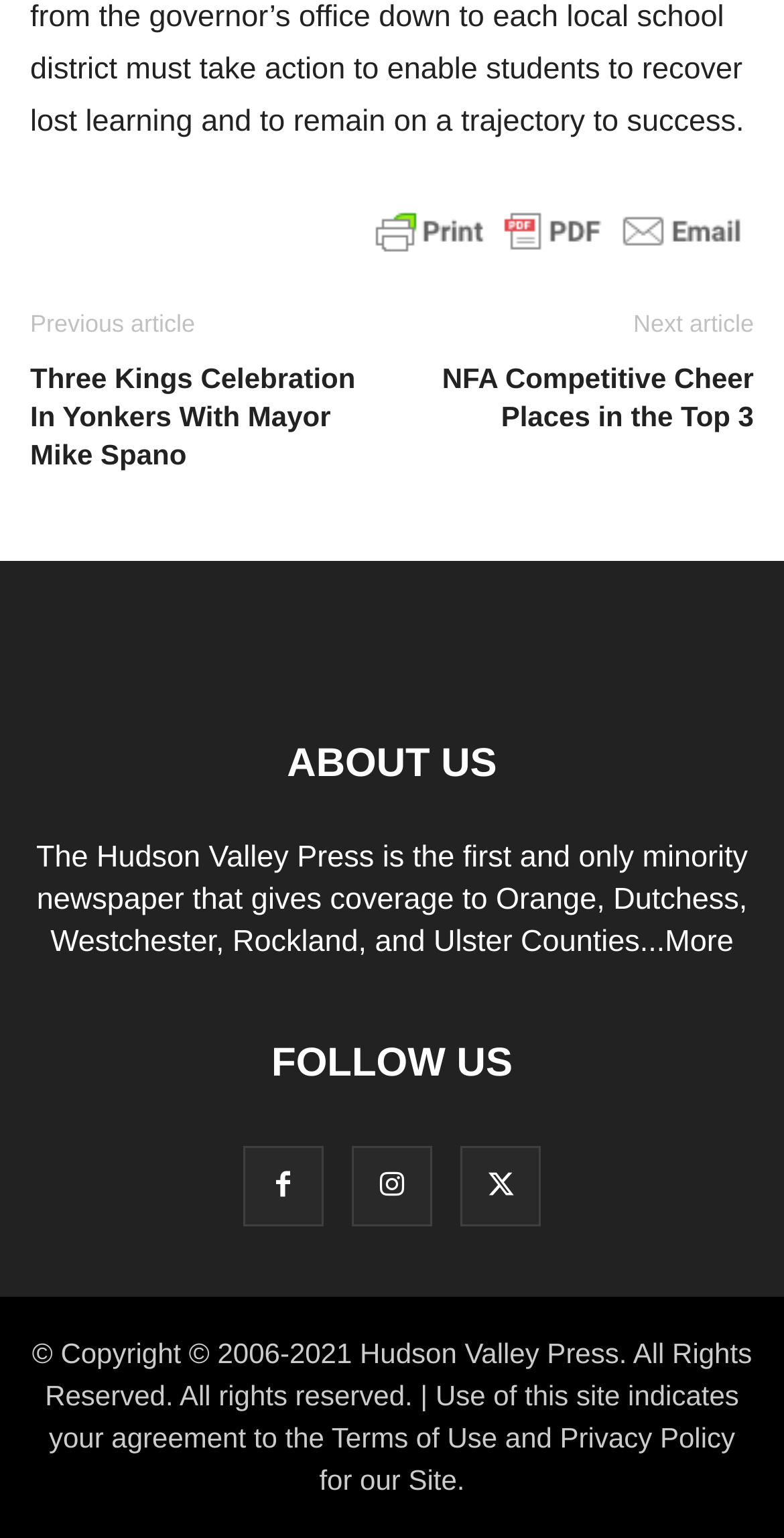Identify the bounding box of the UI component described as: "title="Printer Friendly, PDF & Email"".

[0.464, 0.152, 0.962, 0.173]